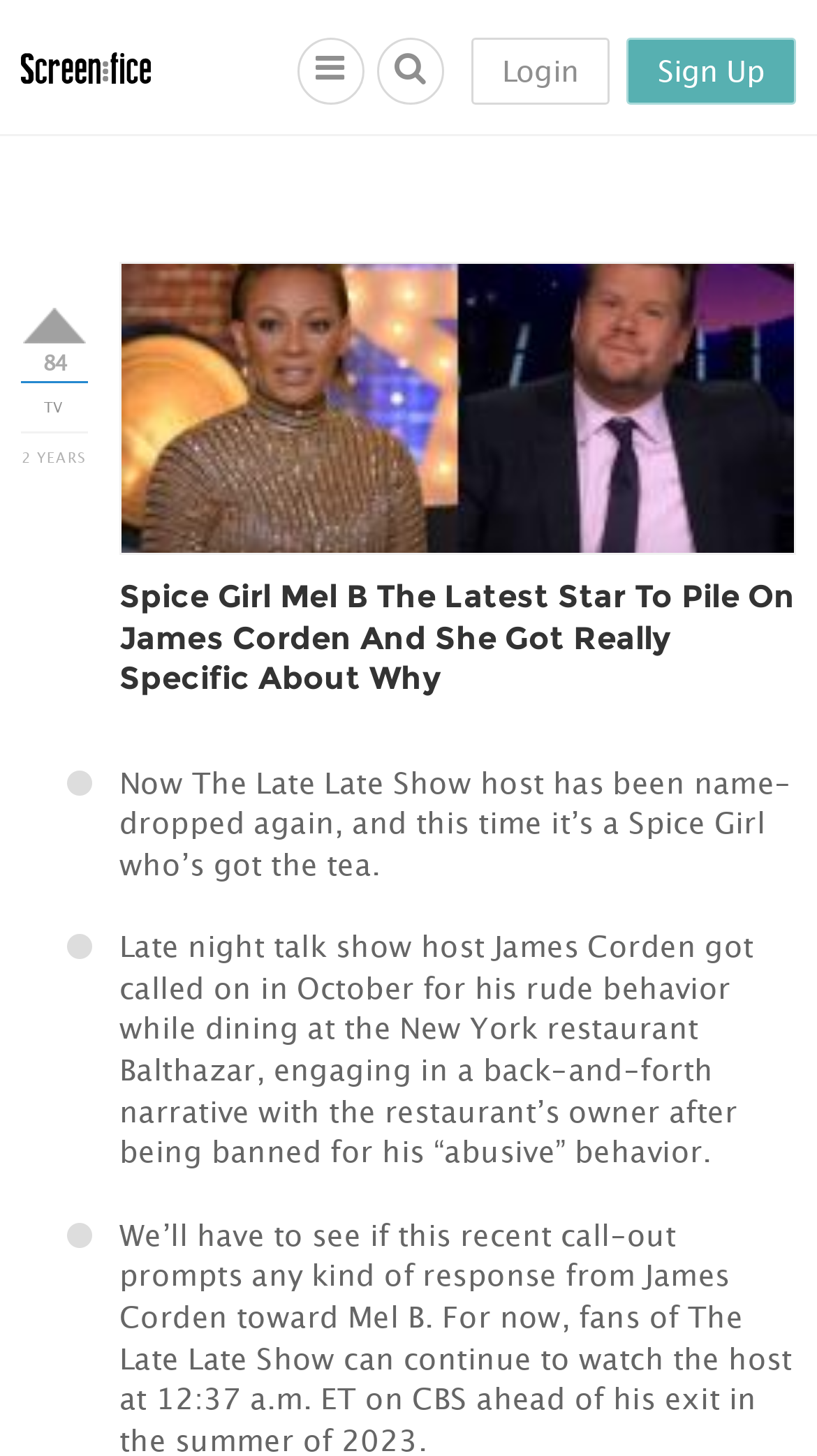What is the topic of the article?
Please elaborate on the answer to the question with detailed information.

The article appears to be about James Corden, as his name is mentioned in the heading and the text suggests that a Spice Girl has spoken about him.